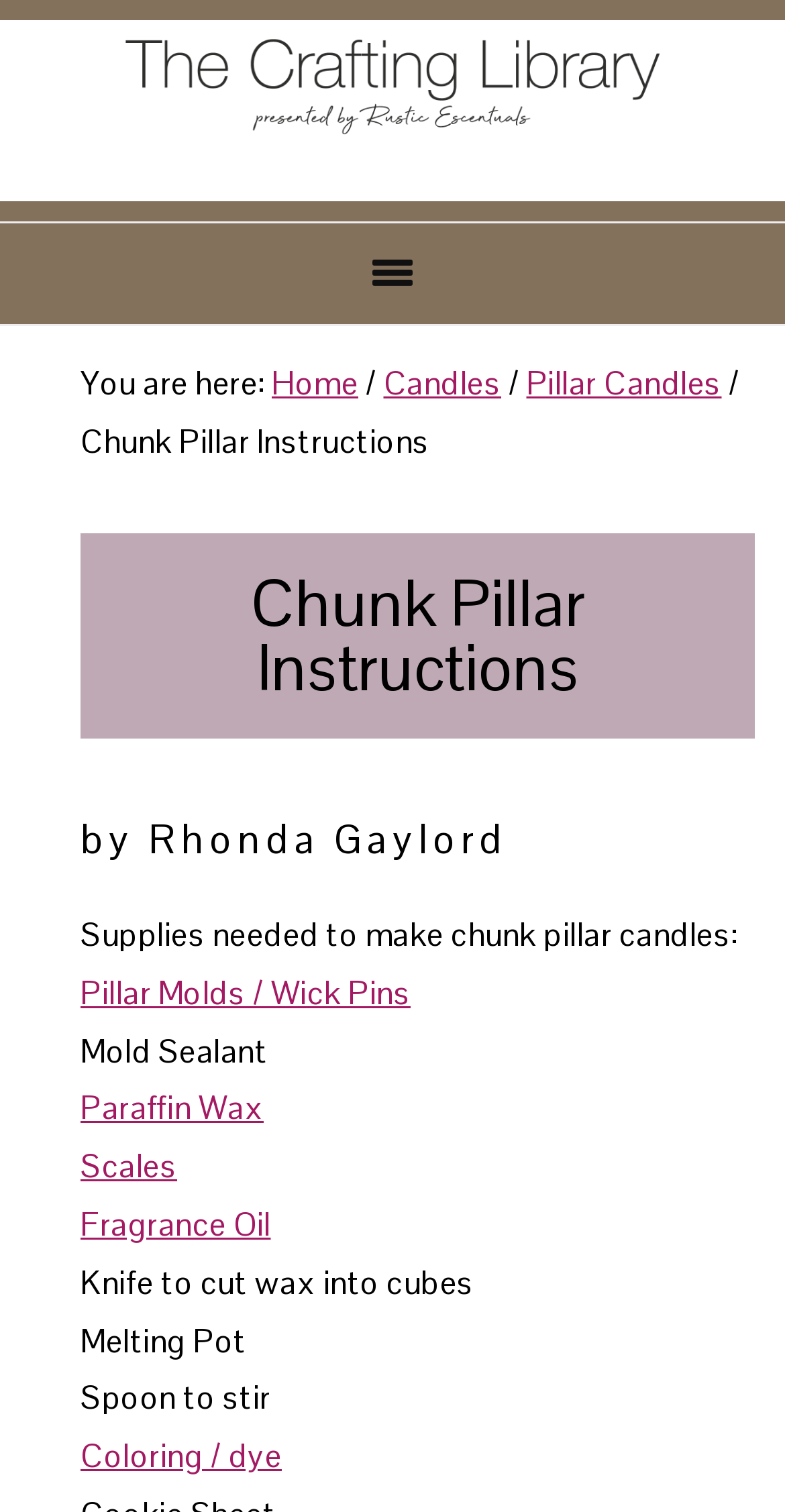Find the bounding box coordinates for the element that must be clicked to complete the instruction: "Visit 'Home' page". The coordinates should be four float numbers between 0 and 1, indicated as [left, top, right, bottom].

[0.346, 0.24, 0.456, 0.268]